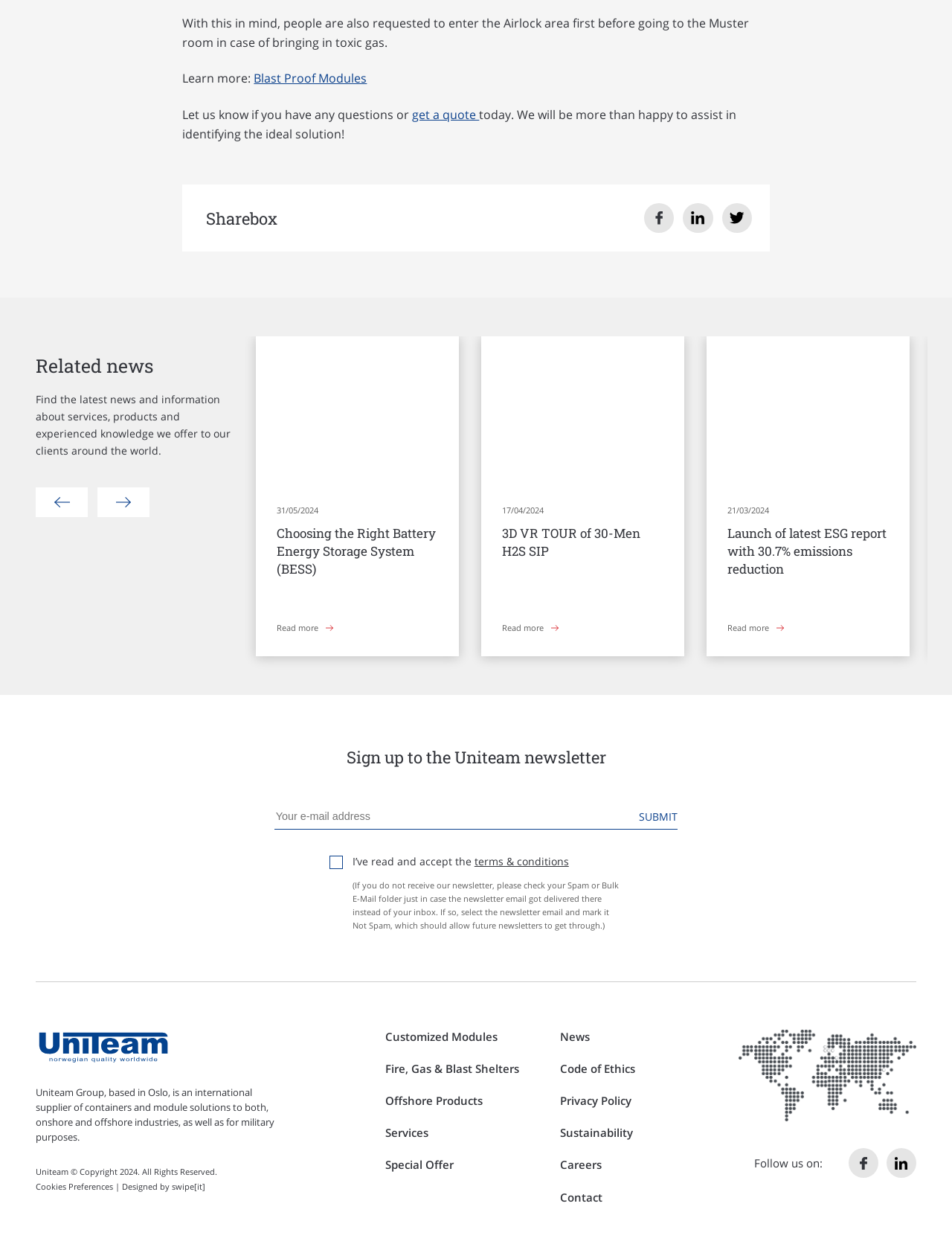Bounding box coordinates are to be given in the format (top-left x, top-left y, bottom-right x, bottom-right y). All values must be floating point numbers between 0 and 1. Provide the bounding box coordinate for the UI element described as: get a quote

[0.433, 0.085, 0.503, 0.098]